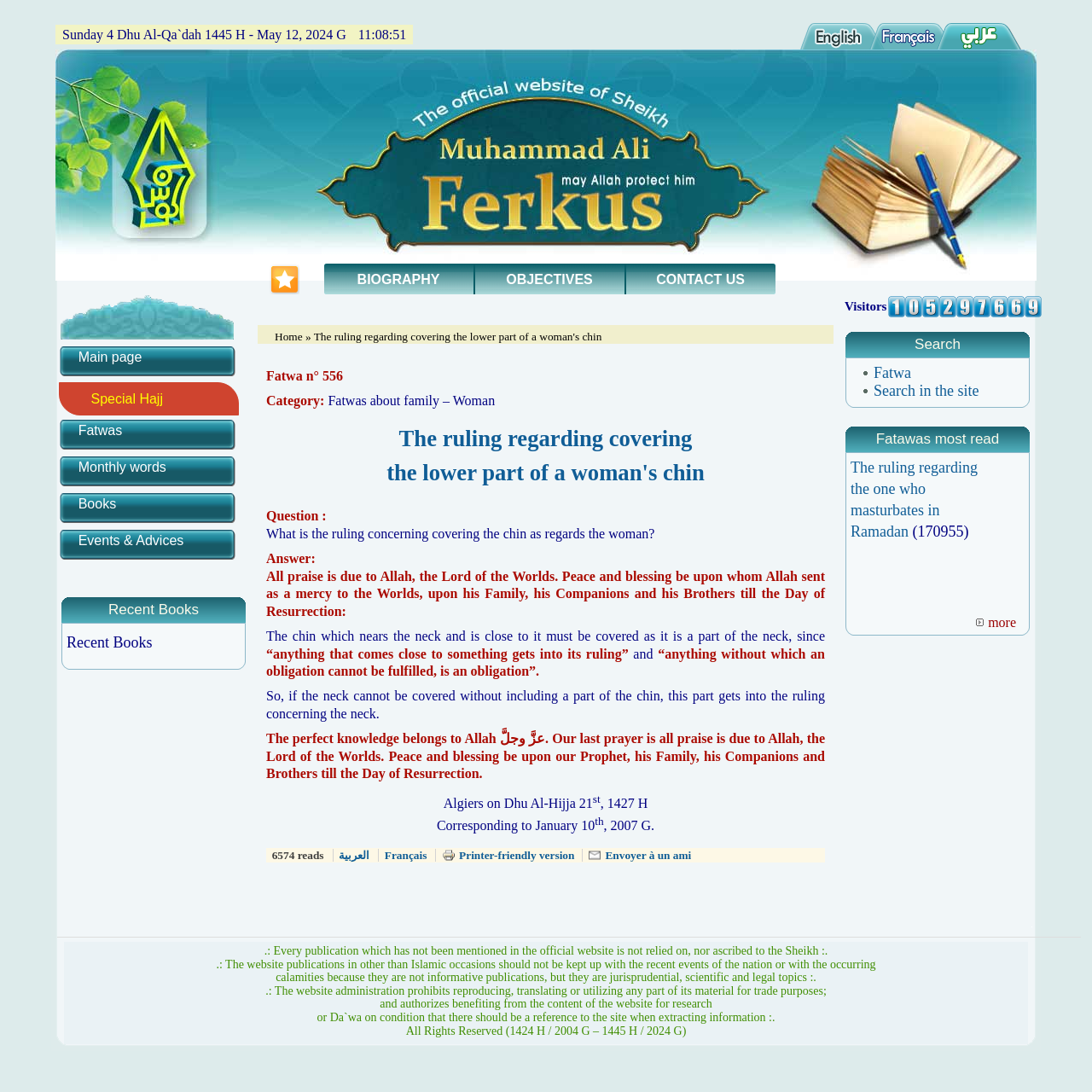What is the category of the fatwa?
Ensure your answer is thorough and detailed.

The category of the fatwa can be found in the section that describes the fatwa, where it says 'Category: Fatwas about family – Woman'.